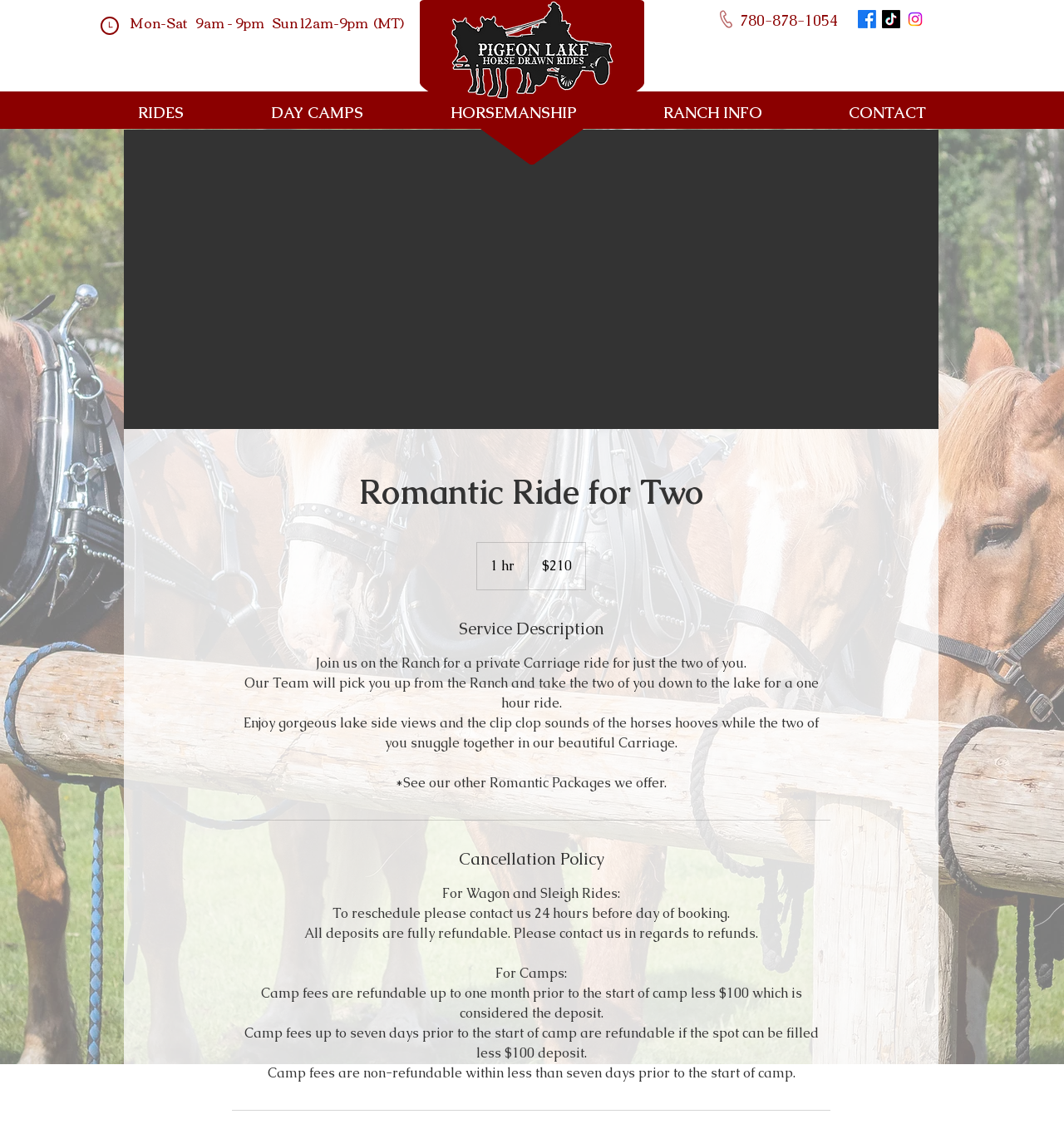What is the price of the Romantic Ride for Two?
Please provide a single word or phrase based on the screenshot.

210 Canadian dollars